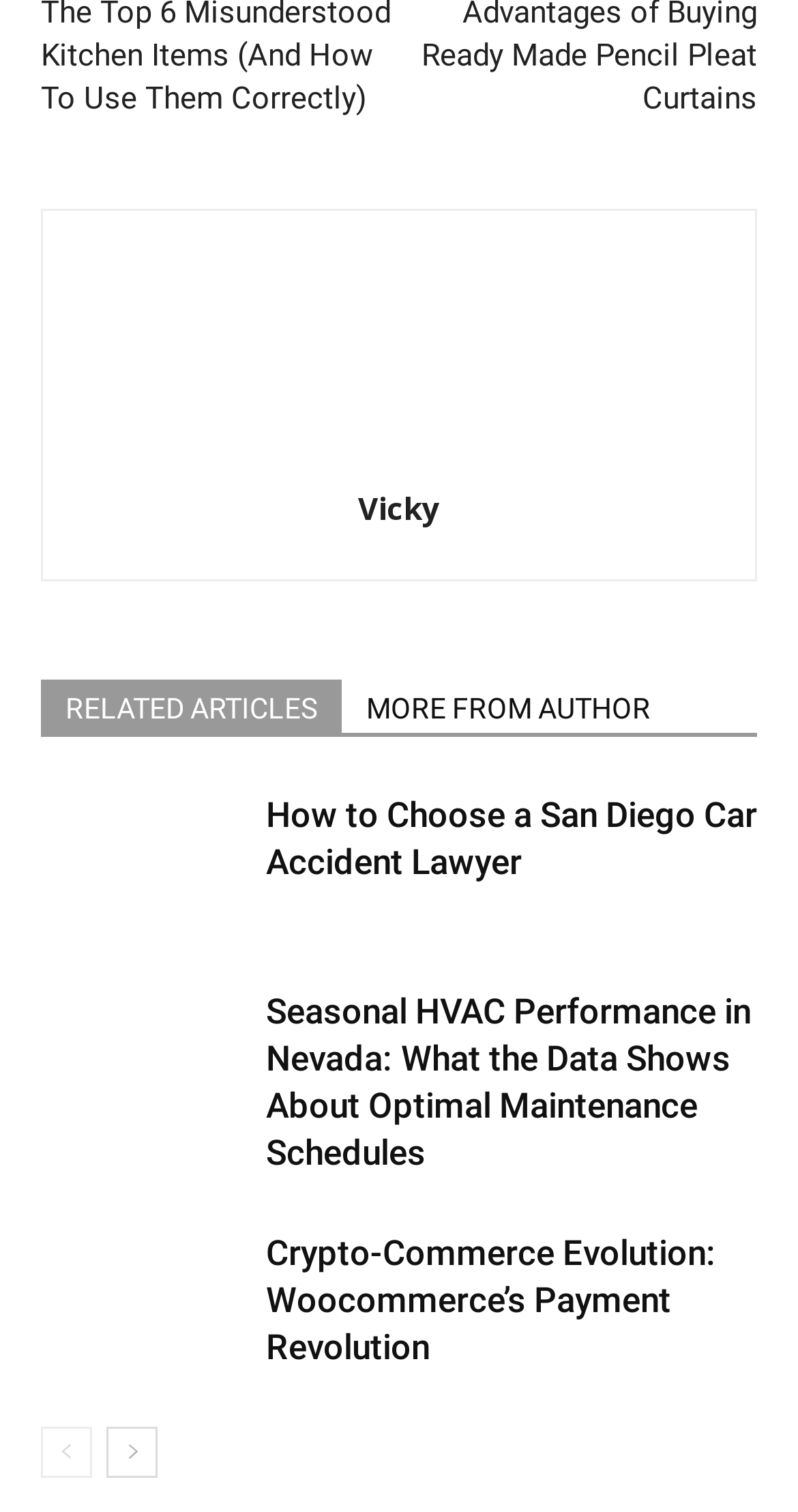Locate the bounding box coordinates of the area that needs to be clicked to fulfill the following instruction: "go to next page". The coordinates should be in the format of four float numbers between 0 and 1, namely [left, top, right, bottom].

[0.133, 0.943, 0.197, 0.977]